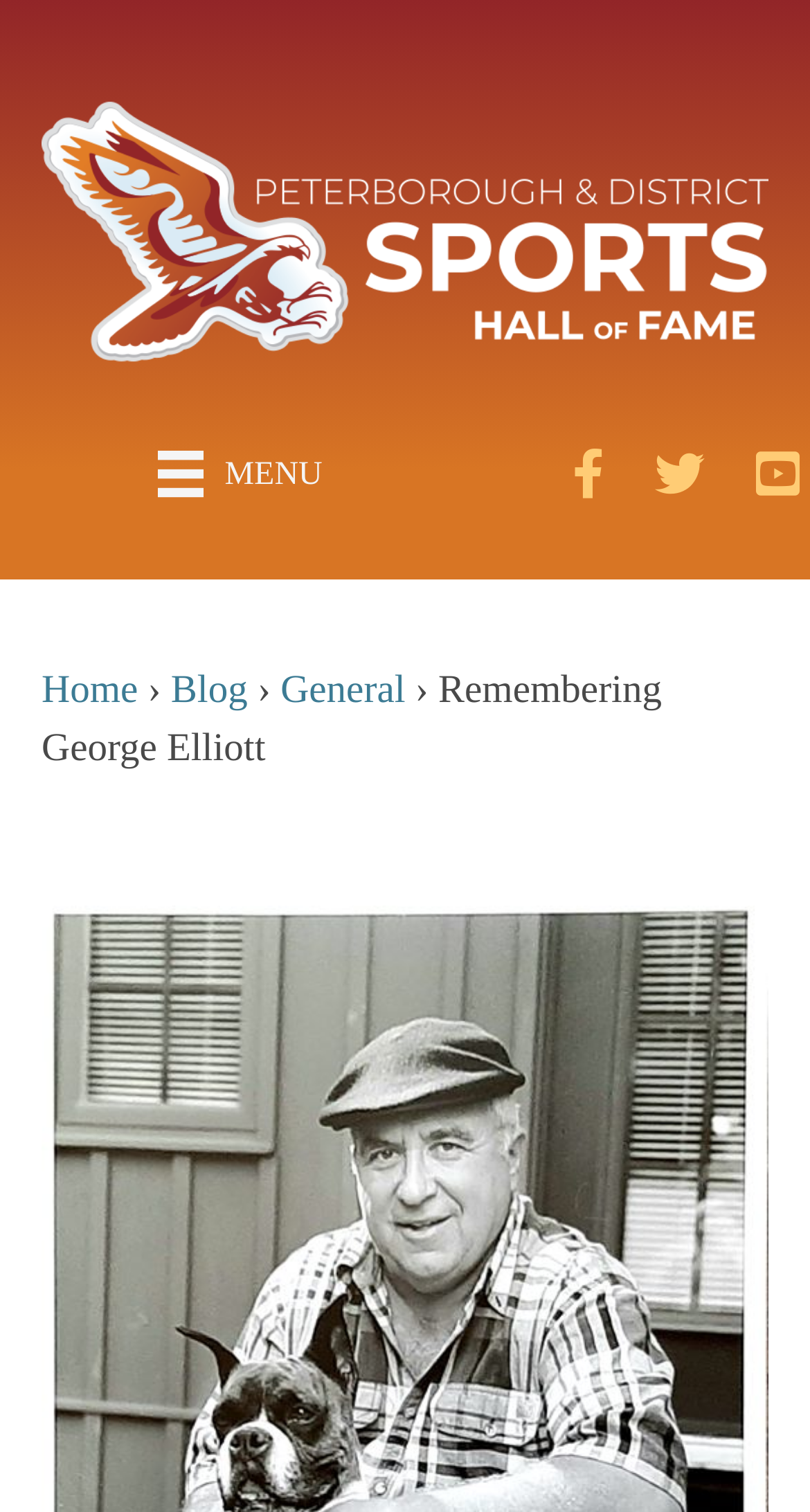Please answer the following question using a single word or phrase: 
What type of content is the webpage likely to have?

Blog or news articles